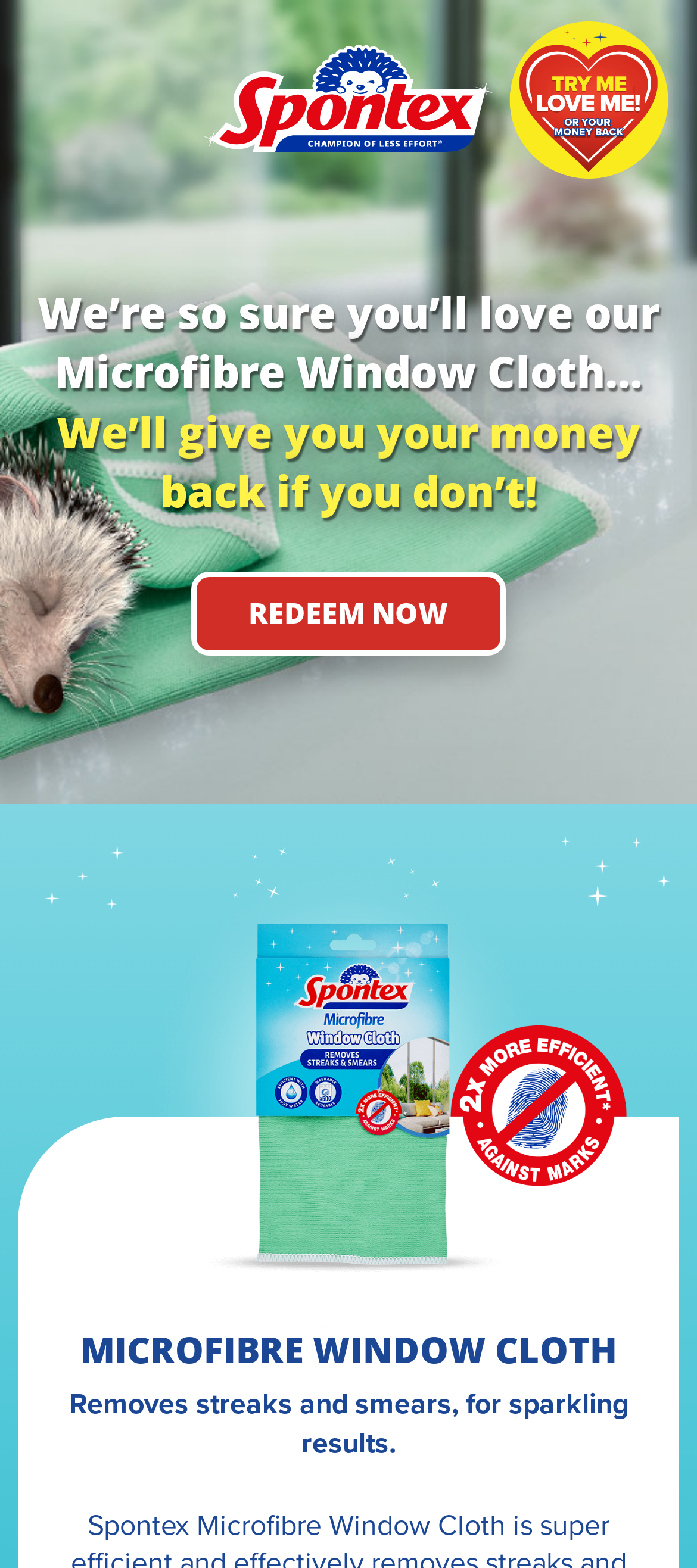Ascertain the bounding box coordinates for the UI element detailed here: "Redeem now". The coordinates should be provided as [left, top, right, bottom] with each value being a float between 0 and 1.

[0.275, 0.364, 0.725, 0.418]